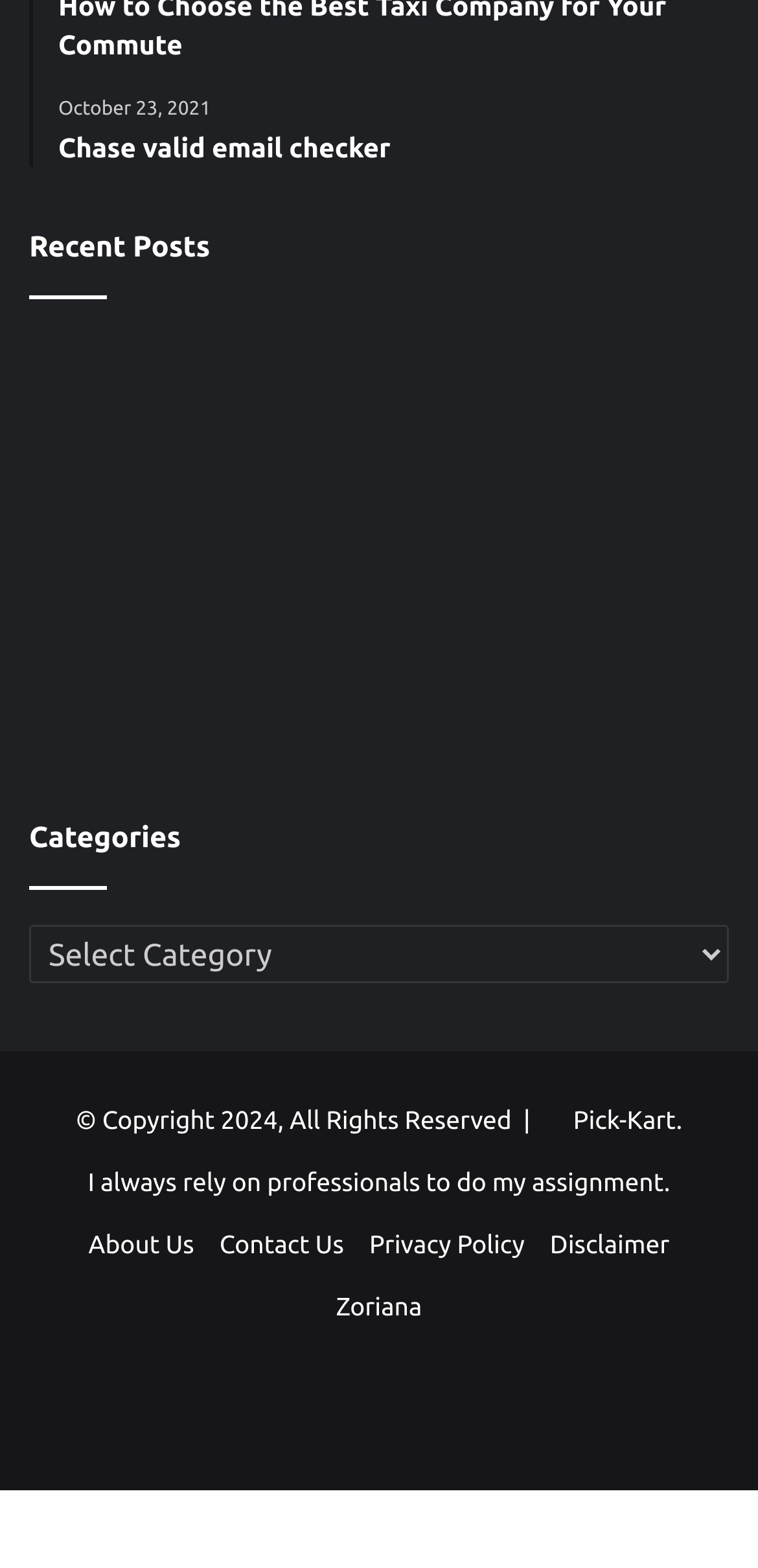Determine the bounding box coordinates for the area you should click to complete the following instruction: "Select an option from the 'Categories' combobox".

[0.038, 0.59, 0.962, 0.627]